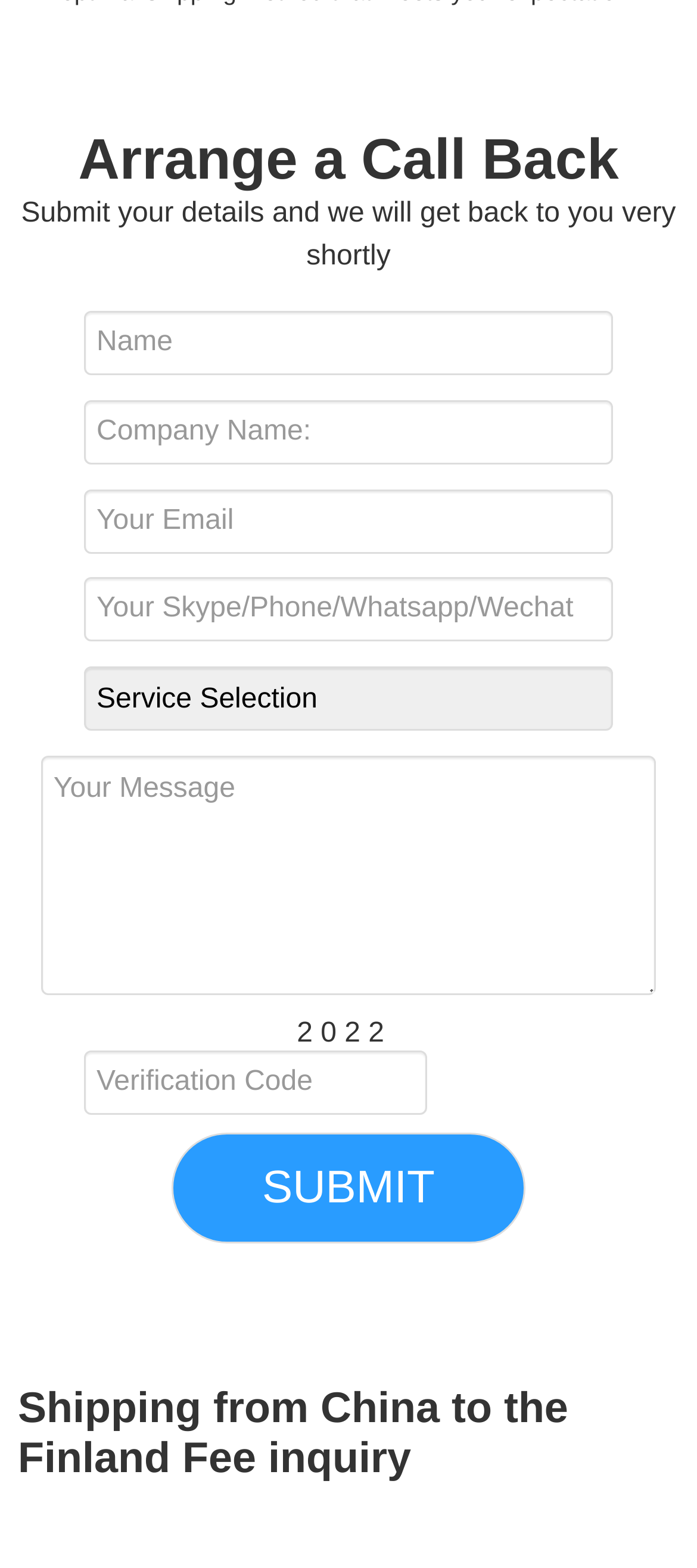What is the topic of the webpage?
Look at the image and respond with a one-word or short-phrase answer.

Shipping from China to Finland